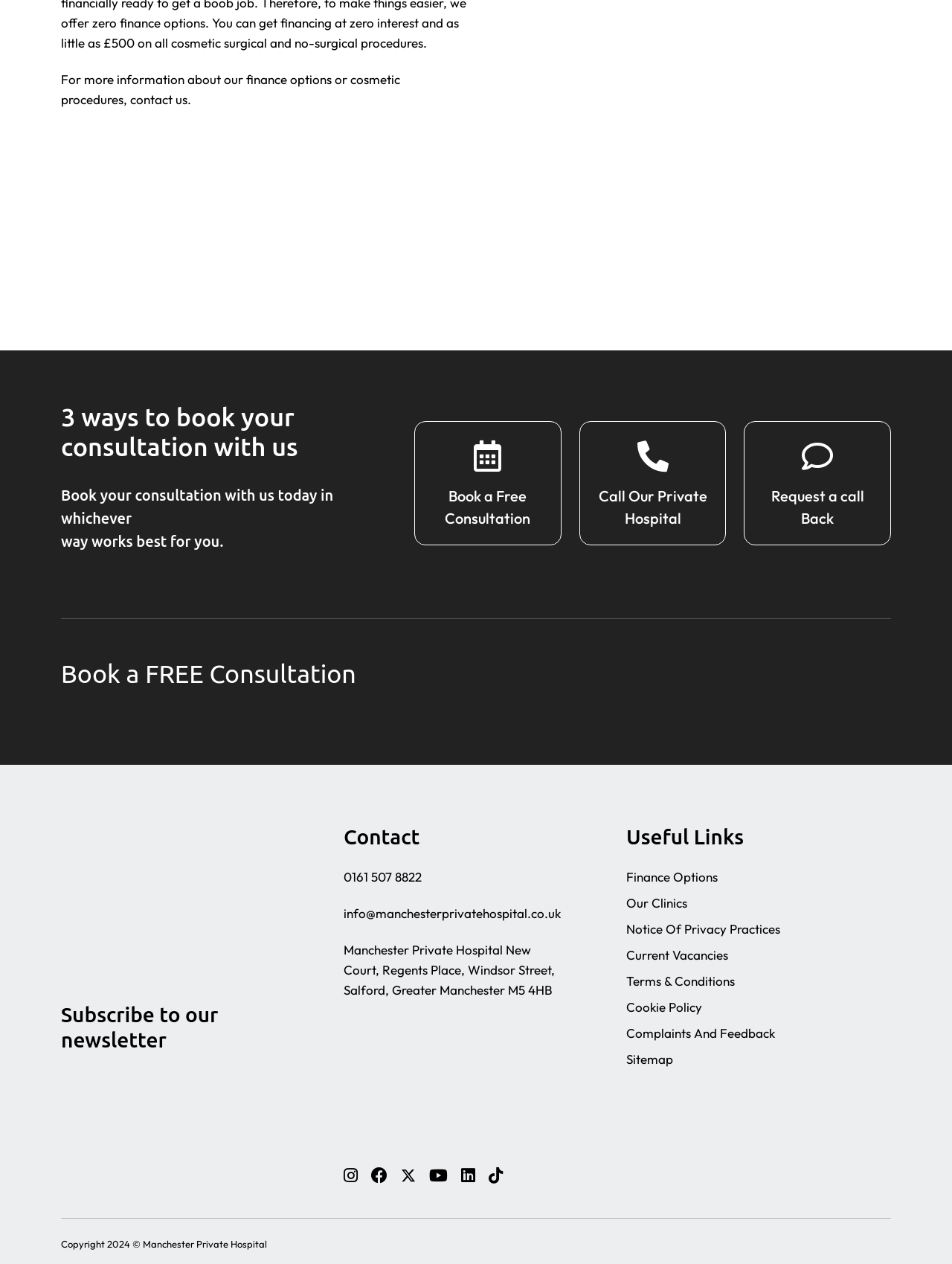Based on the element description: "Cookie Policy", identify the bounding box coordinates for this UI element. The coordinates must be four float numbers between 0 and 1, listed as [left, top, right, bottom].

[0.658, 0.791, 0.738, 0.803]